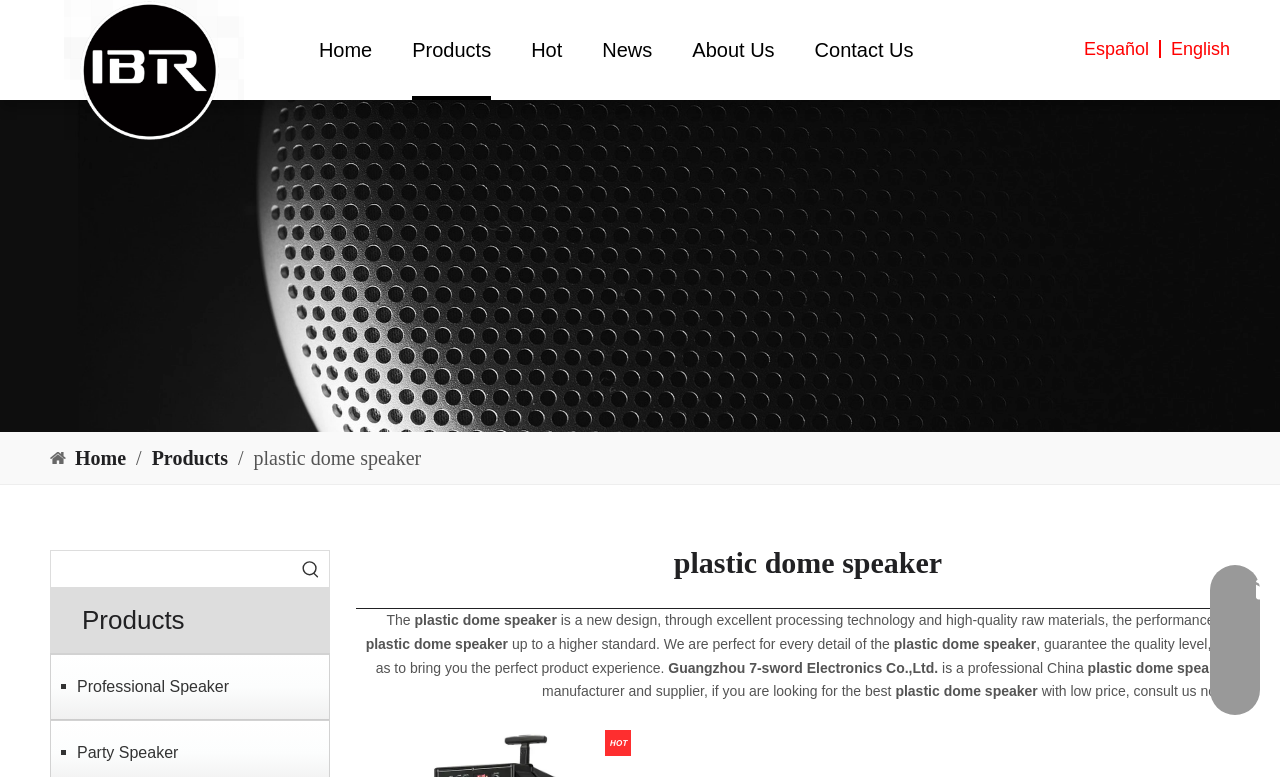Pinpoint the bounding box coordinates of the area that should be clicked to complete the following instruction: "View news". The coordinates must be given as four float numbers between 0 and 1, i.e., [left, top, right, bottom].

[0.471, 0.0, 0.51, 0.129]